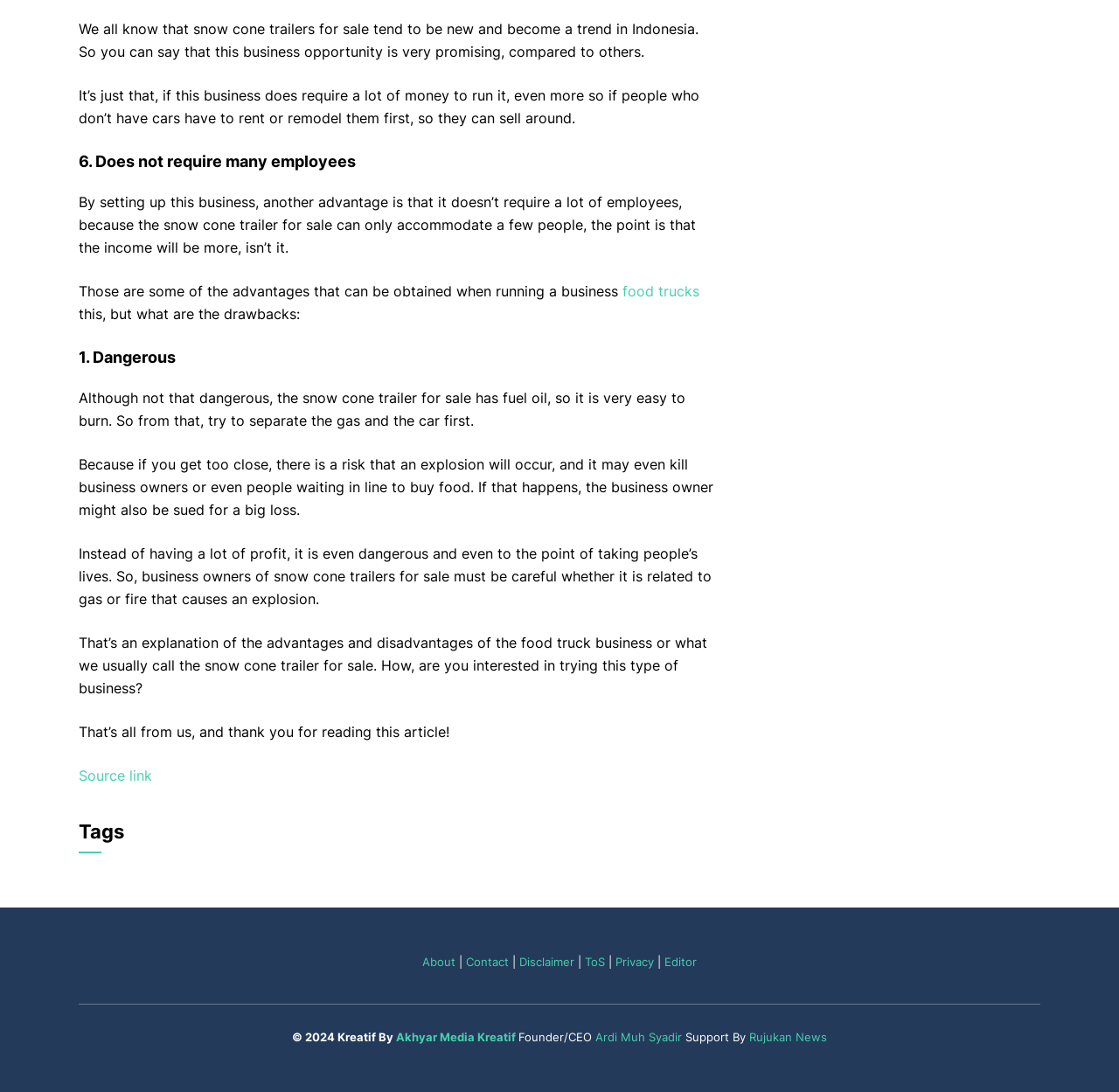Analyze the image and provide a detailed answer to the question: What is the purpose of separating the gas and the car in a snow cone trailer business?

According to the article, separating the gas and the car is a safety precaution to prevent explosion, which is a potential danger of running a snow cone trailer business.